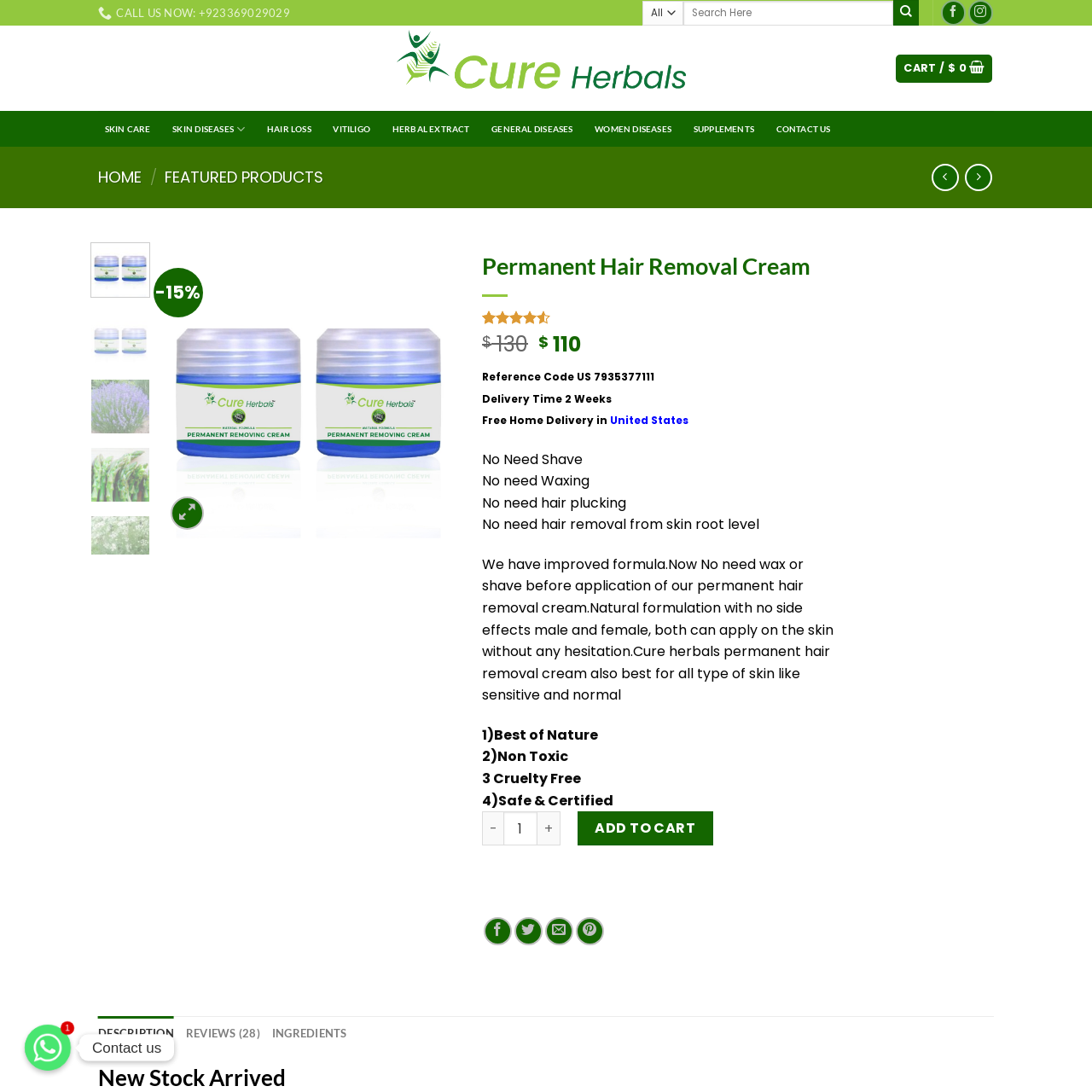Offer a thorough and descriptive summary of the image captured in the red bounding box.

The image features a prominent label showcasing the rating of the "Permanent Hair Removal Cream" from Cure Herbals, indicating a score of 4.50 out of 5. This rating is displayed alongside a number, which signifies that it is based on 28 customer reviews. The visual representation emphasizes the effectiveness and approval of the product among users. The overall design integrates seamlessly with the surrounding text and promotional materials on the webpage, highlighting the product's reputation and encouraging potential buyers to consider the cream for their hair removal needs.